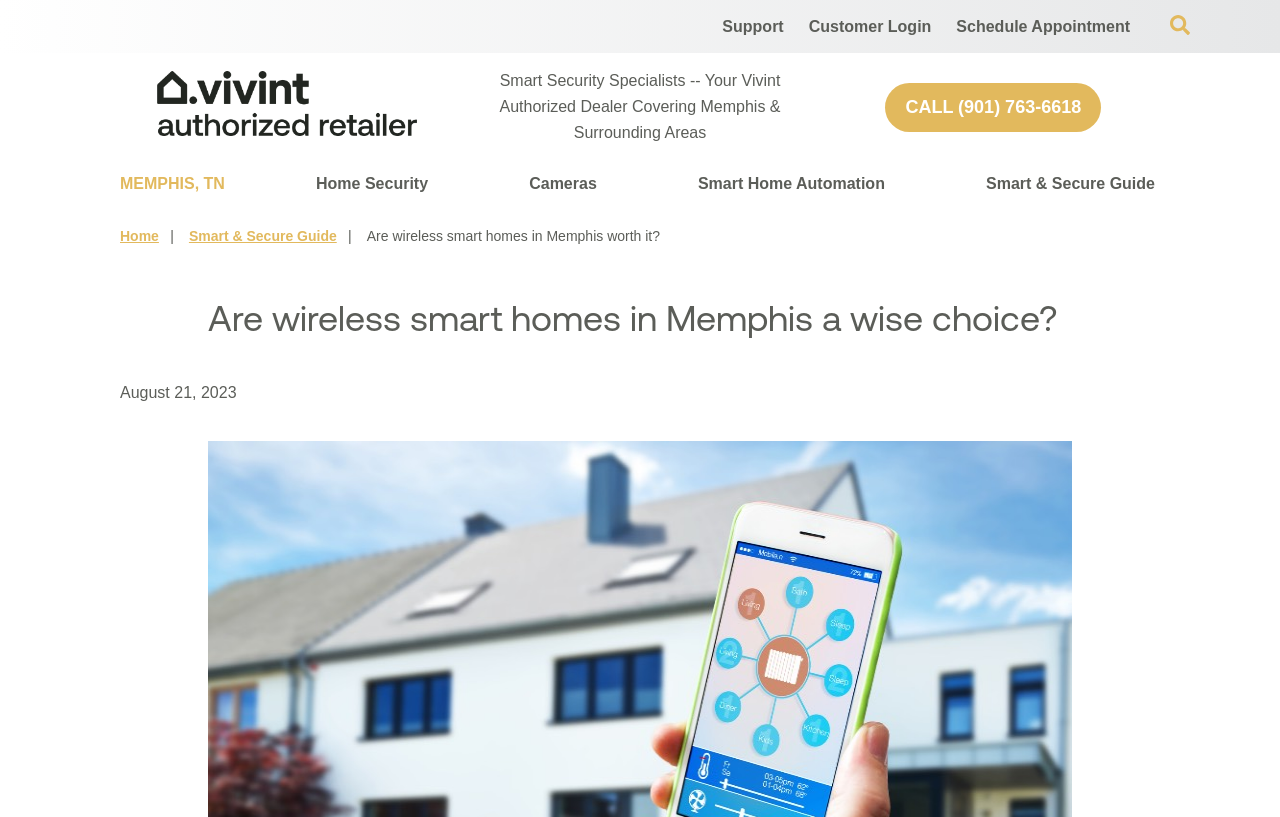Determine the bounding box coordinates for the area that should be clicked to carry out the following instruction: "View Home Security".

[0.247, 0.197, 0.334, 0.253]